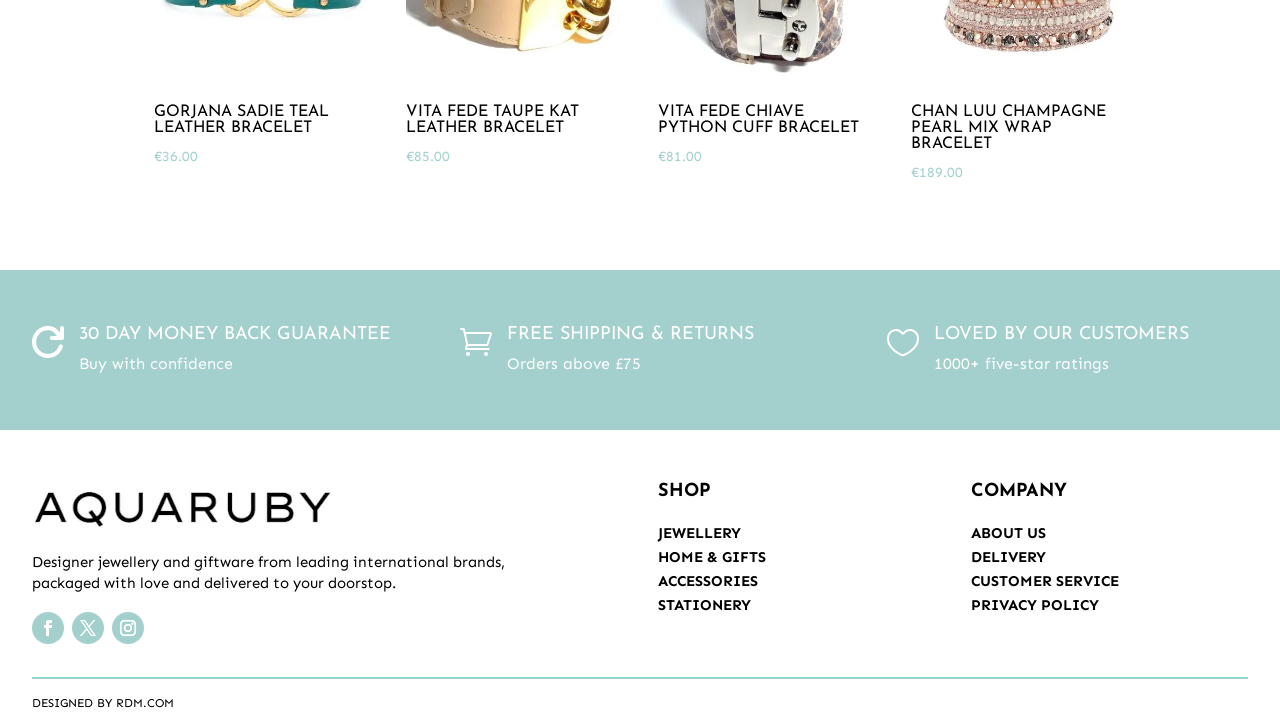What is the minimum order value for free shipping?
Provide a detailed answer to the question using information from the image.

The third LayoutTable element contains a StaticText element with the text 'Orders above £75', which suggests that the minimum order value for free shipping is £75.